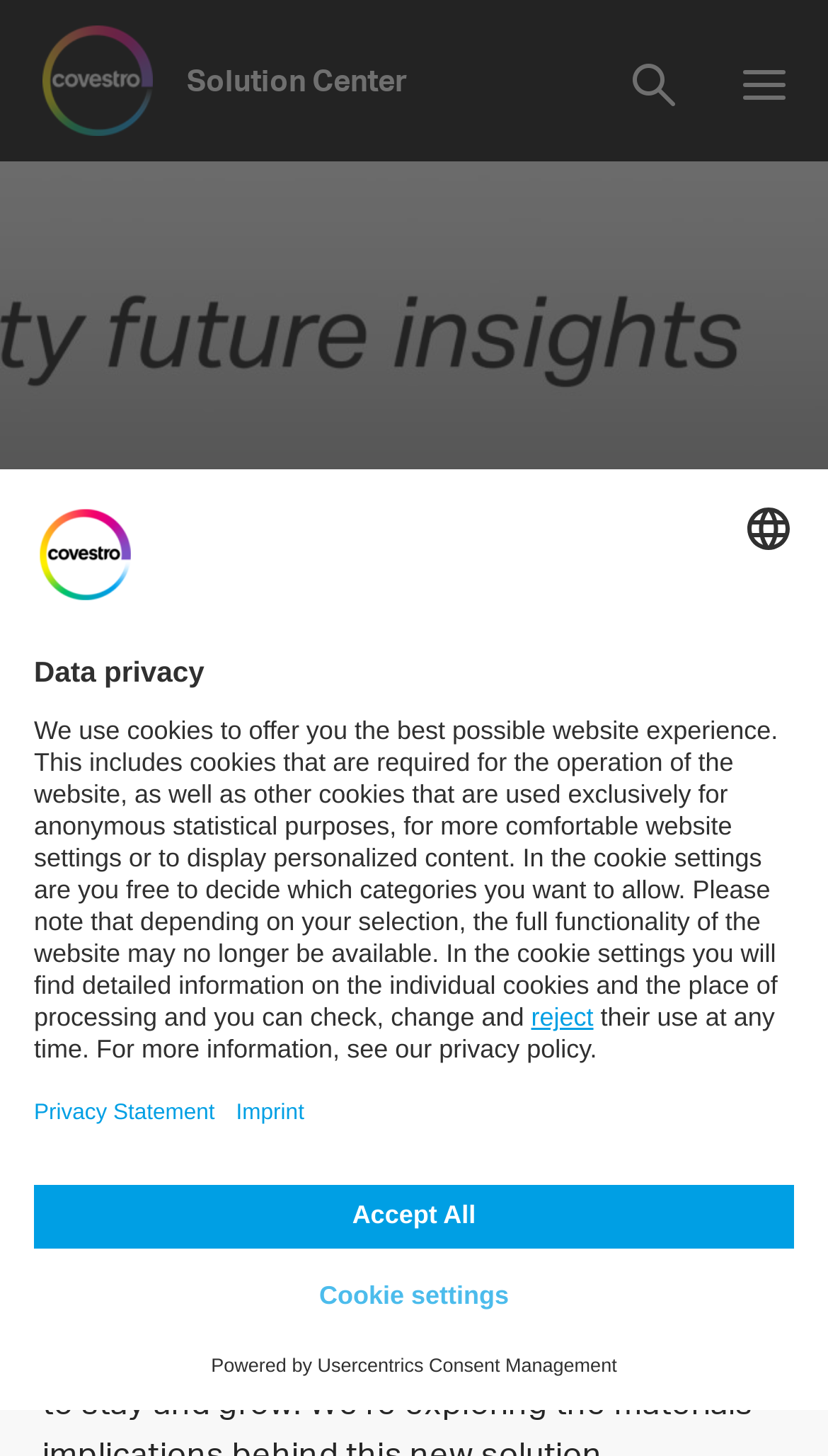Respond to the question below with a concise word or phrase:
What is the name of the company logo?

Covestro Logo